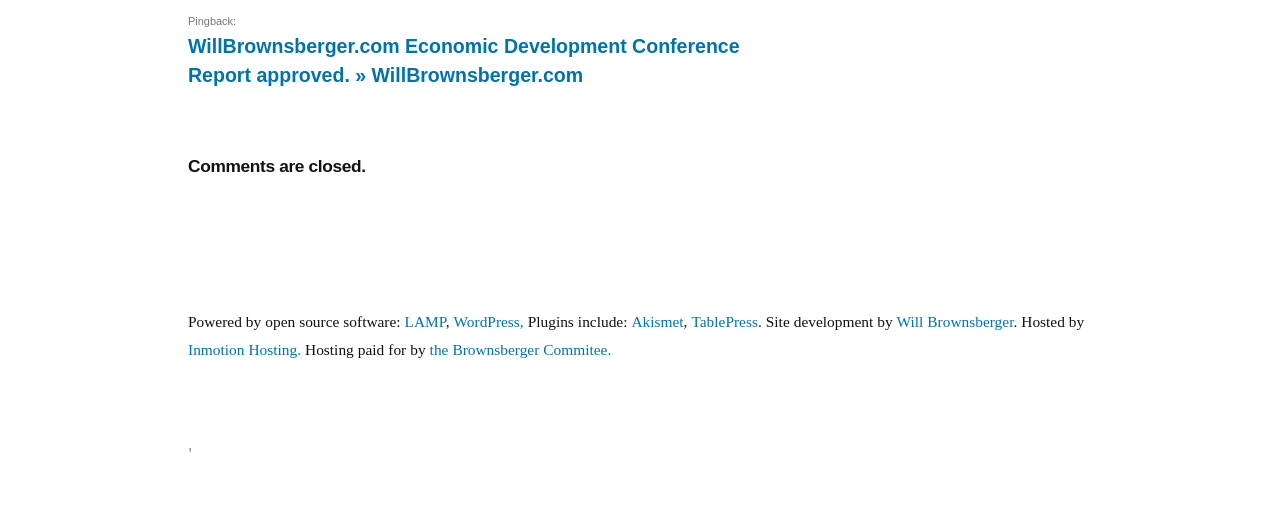Provide a brief response to the question below using a single word or phrase: 
What is the name of the website?

WillBrownsberger.com